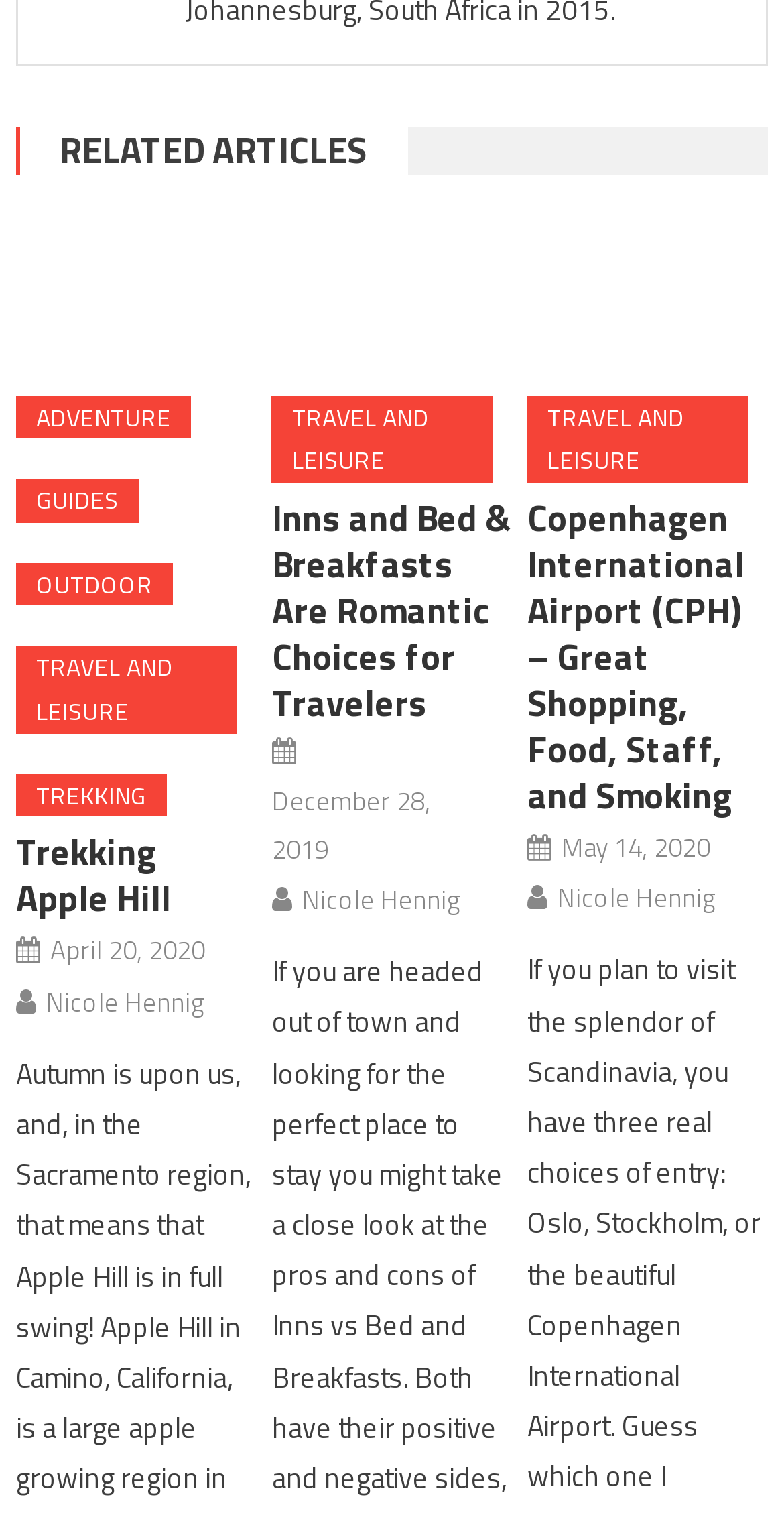Highlight the bounding box coordinates of the element that should be clicked to carry out the following instruction: "Explore 'Copenhagen International Airport (CPH) – Great Shopping, Food, Staff, and Smoking' article". The coordinates must be given as four float numbers ranging from 0 to 1, i.e., [left, top, right, bottom].

[0.673, 0.142, 0.98, 0.241]